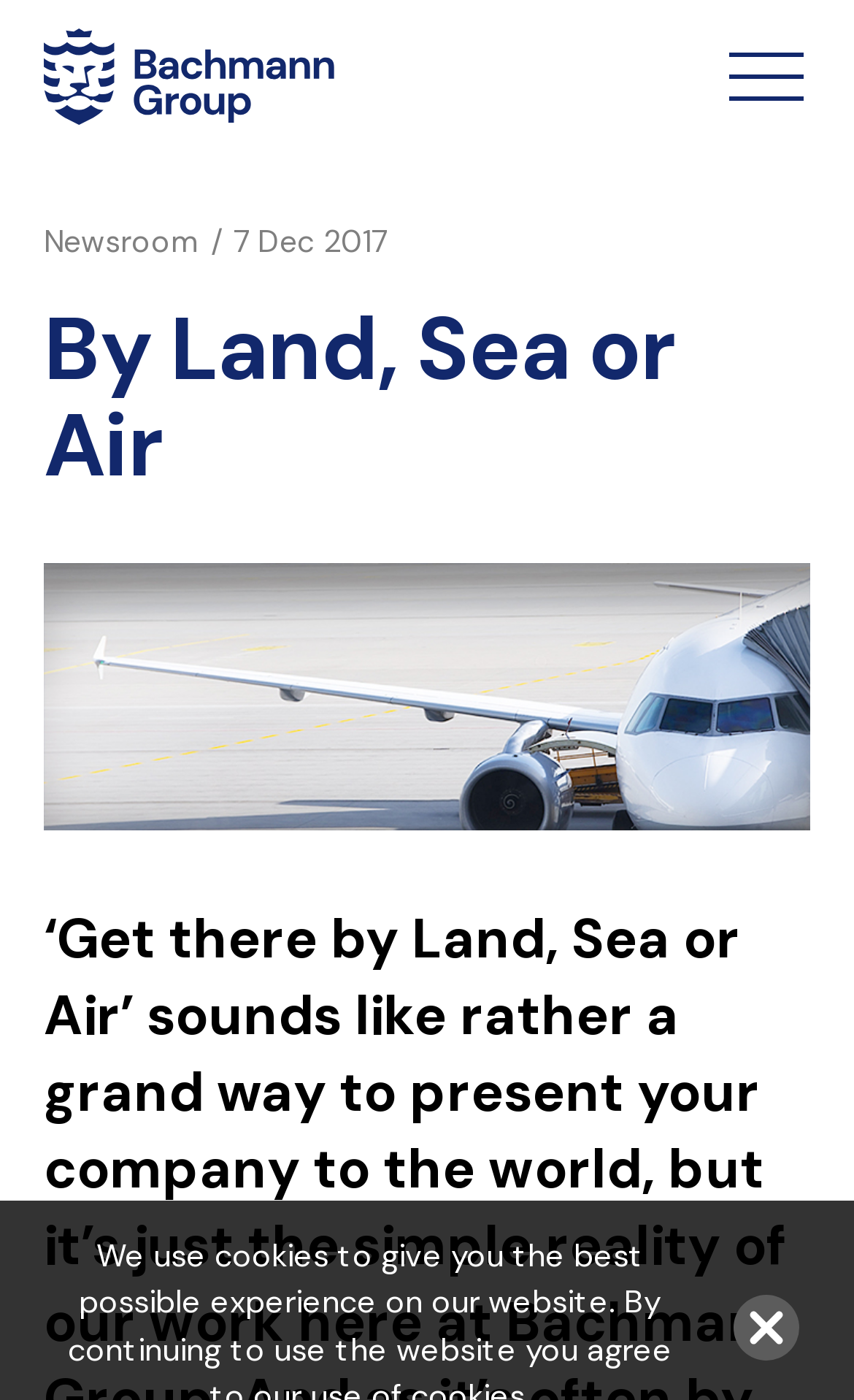Answer the question briefly using a single word or phrase: 
How many links are there in the top section?

2